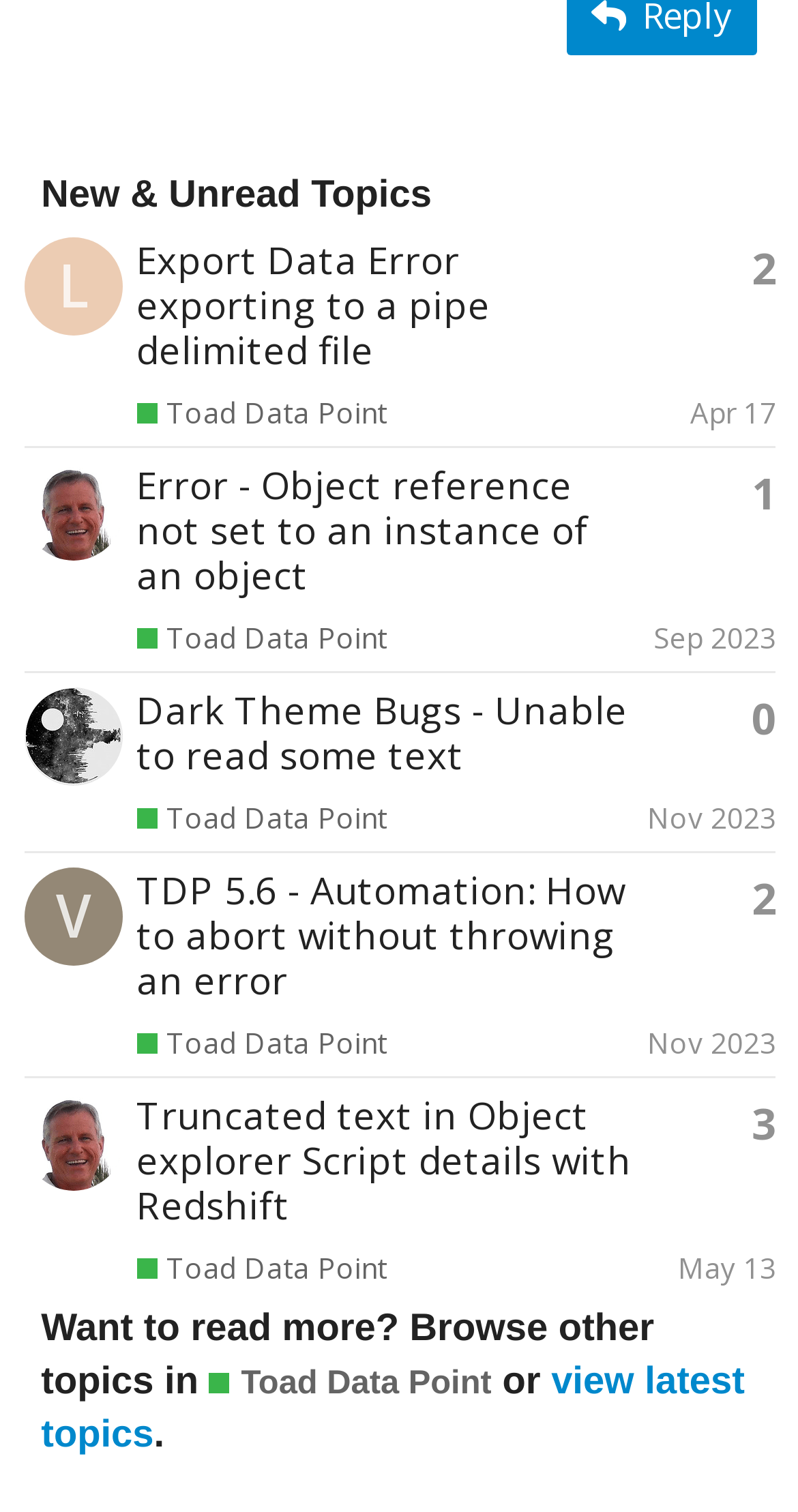What is the format of the dates mentioned in the webpage?
Give a detailed and exhaustive answer to the question.

The format of the dates mentioned in the webpage is 'Month Day, Year' because the dates are displayed in this format, for example 'Apr 17, 2024' and 'Sep 14, 2023'.